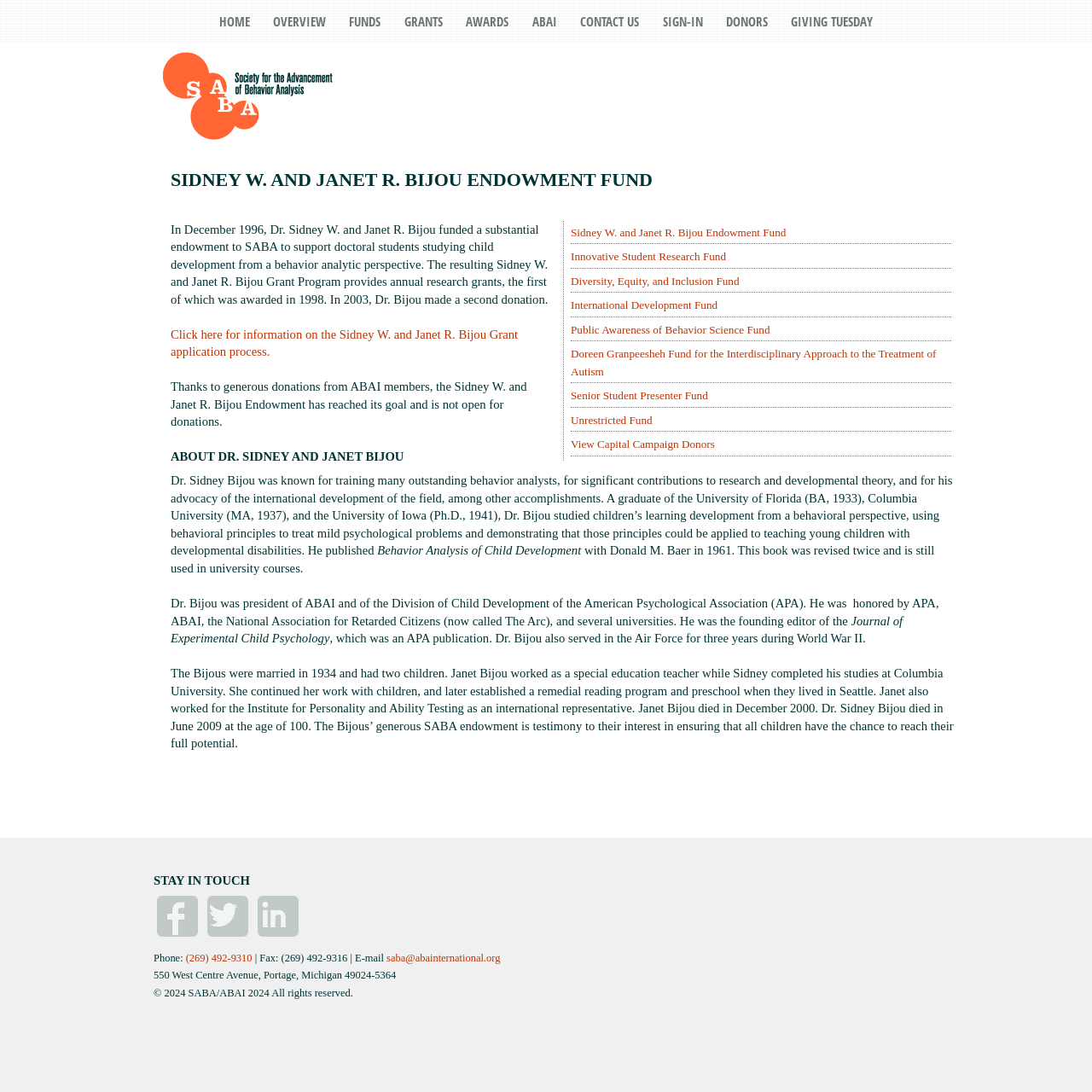Please study the image and answer the question comprehensively:
What is the phone number of SABA?

The phone number of SABA can be found in the contact information section, where it is written as '(269) 492-9310'.